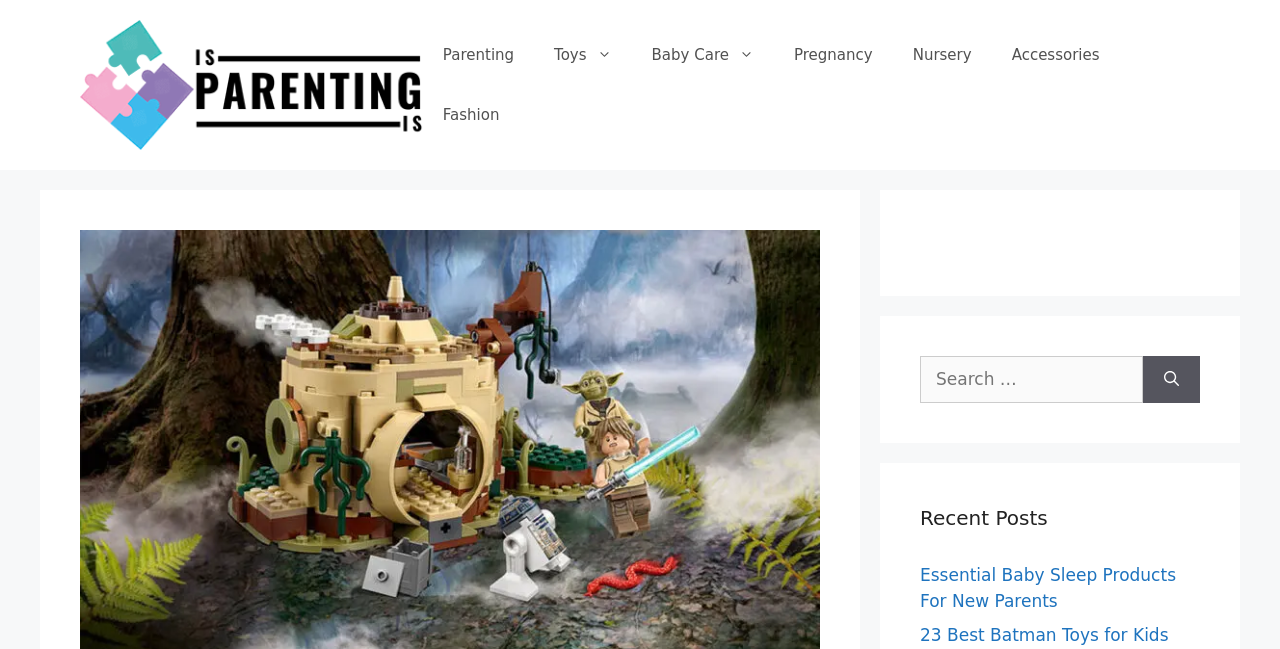Find the bounding box coordinates of the area to click in order to follow the instruction: "Read Essential Baby Sleep Products For New Parents".

[0.719, 0.871, 0.919, 0.941]